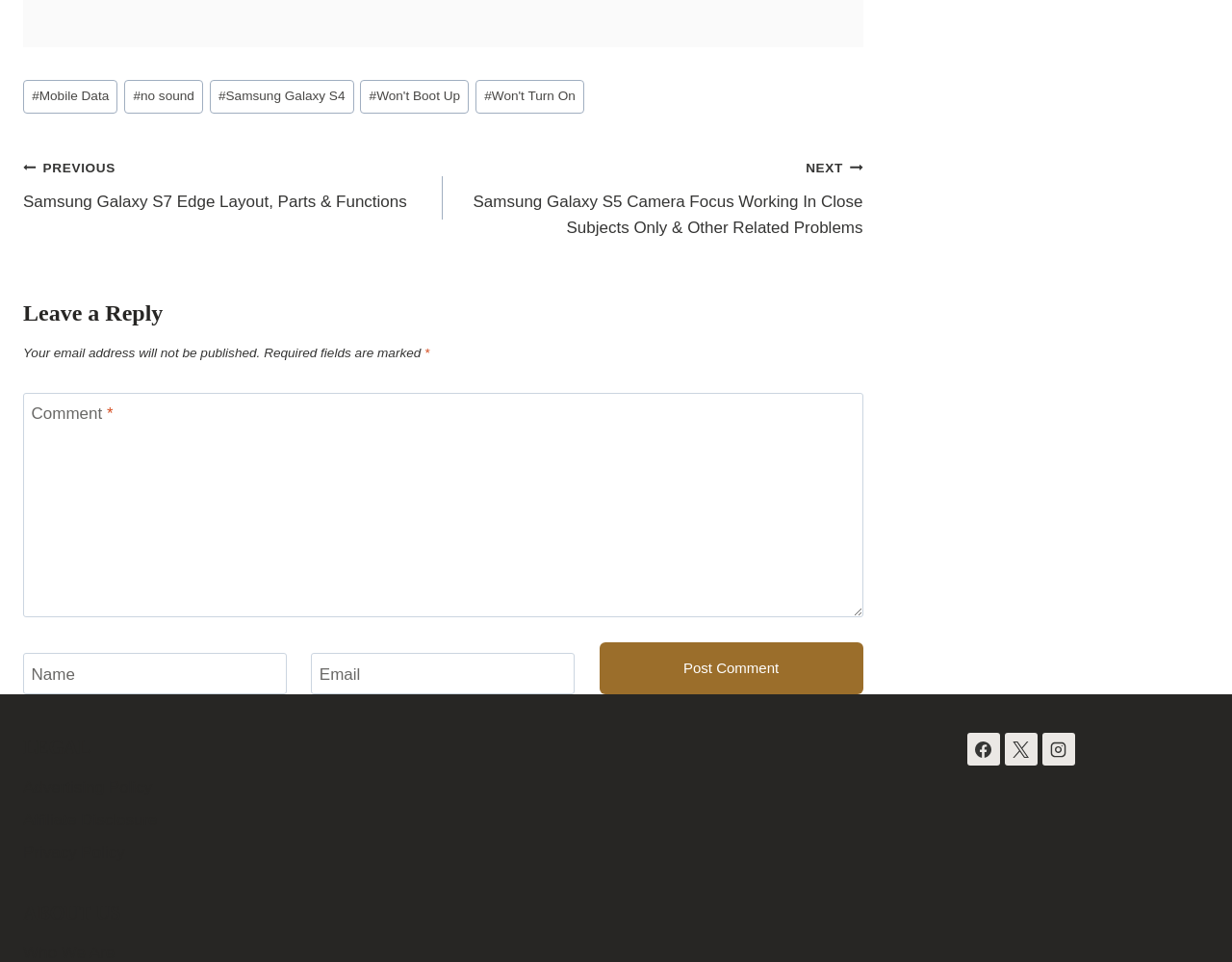Using the description: "#Won't Turn On", identify the bounding box of the corresponding UI element in the screenshot.

[0.386, 0.083, 0.474, 0.118]